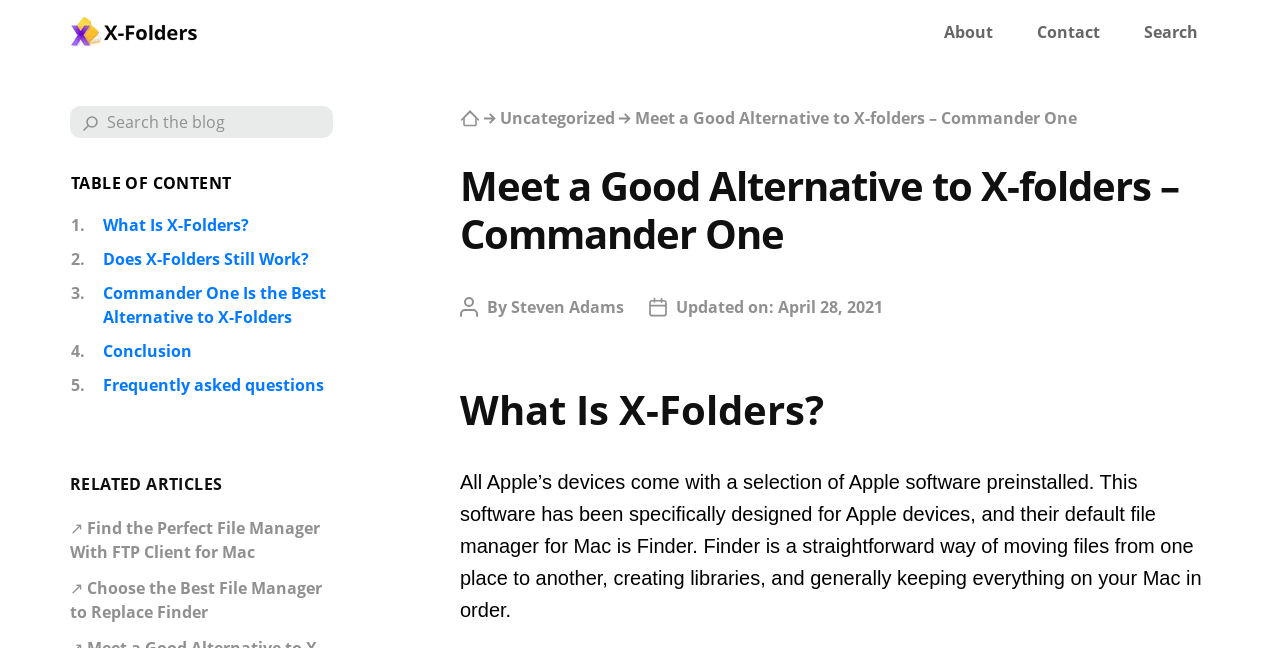Determine the bounding box coordinates of the region I should click to achieve the following instruction: "Read 'What Is X-Folders?'". Ensure the bounding box coordinates are four float numbers between 0 and 1, i.e., [left, top, right, bottom].

[0.359, 0.596, 0.945, 0.67]